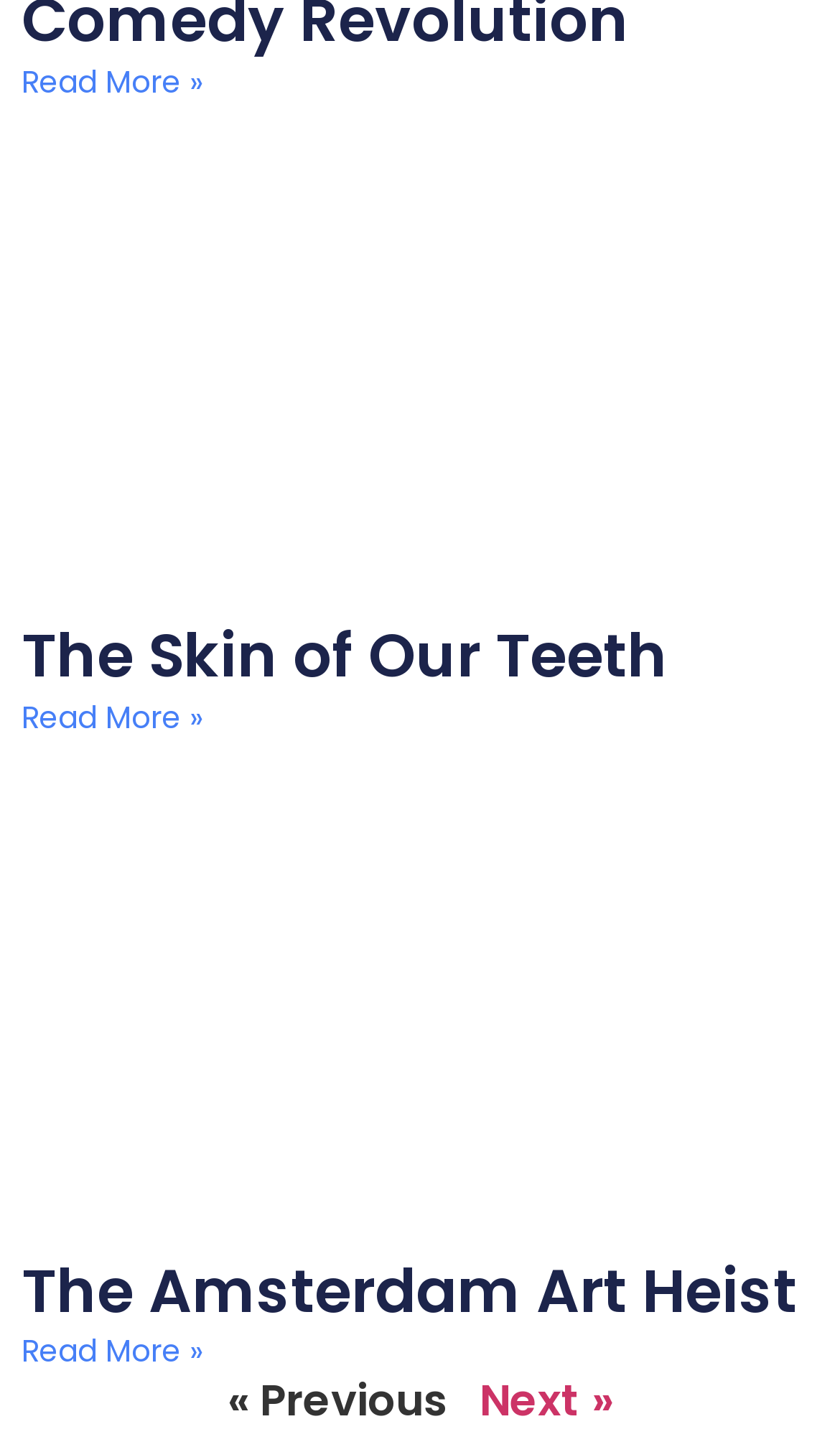How many pagination links are there?
Answer the question with a detailed explanation, including all necessary information.

I examined the navigation element [182] and found two links: '« Previous' and 'Next »', which are used for pagination.